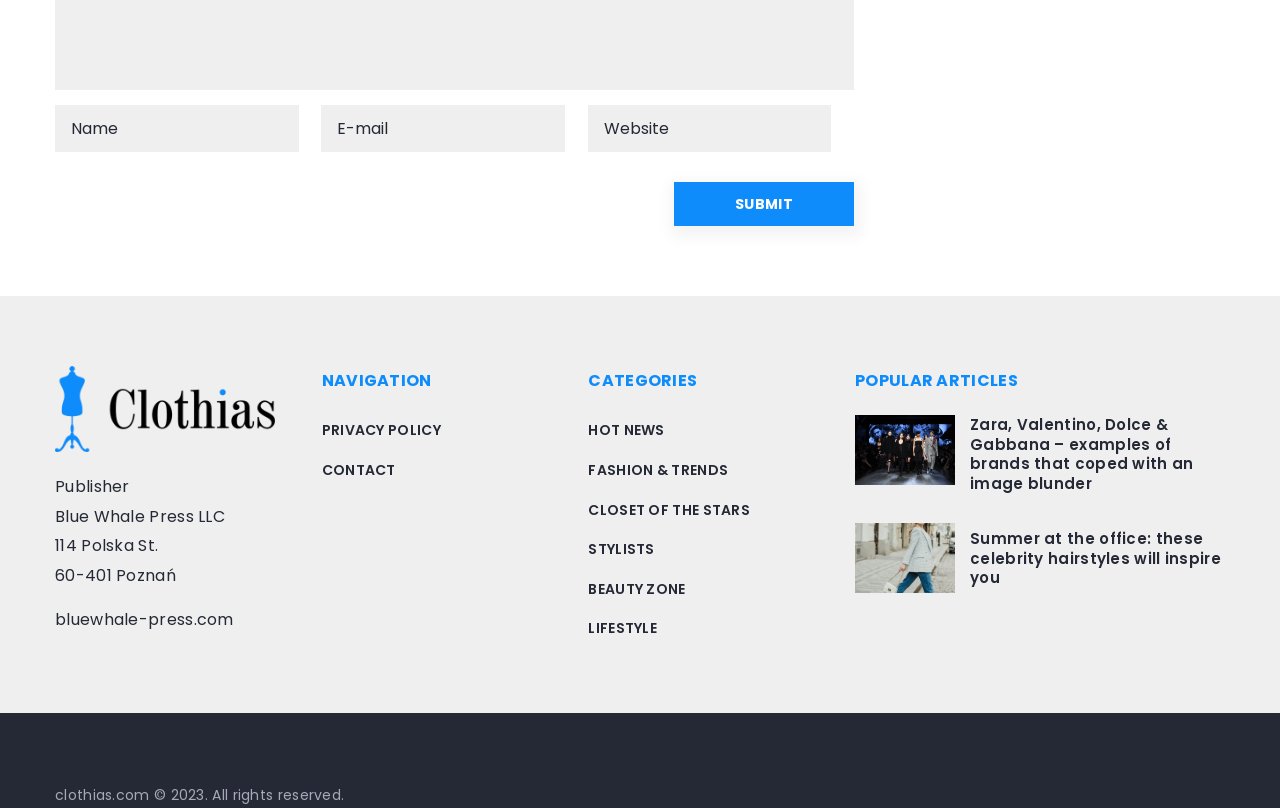Locate the bounding box coordinates of the segment that needs to be clicked to meet this instruction: "Enter publisher name".

[0.043, 0.13, 0.233, 0.188]